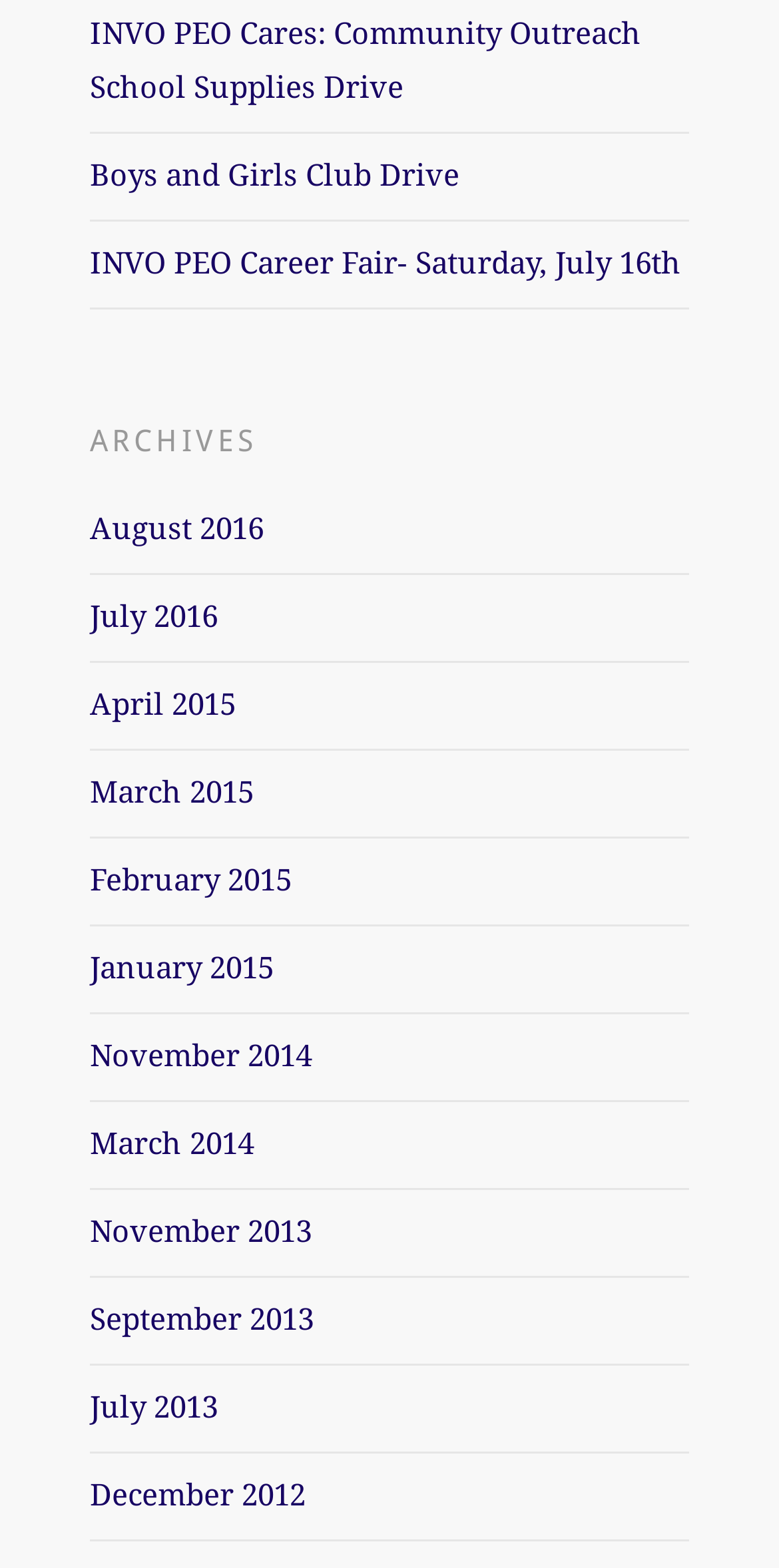Please provide a detailed answer to the question below by examining the image:
What is the latest month listed under ARCHIVES?

I looked at the links under the 'ARCHIVES' heading and found that the latest month listed is 'August 2016', which is the first link in the list.